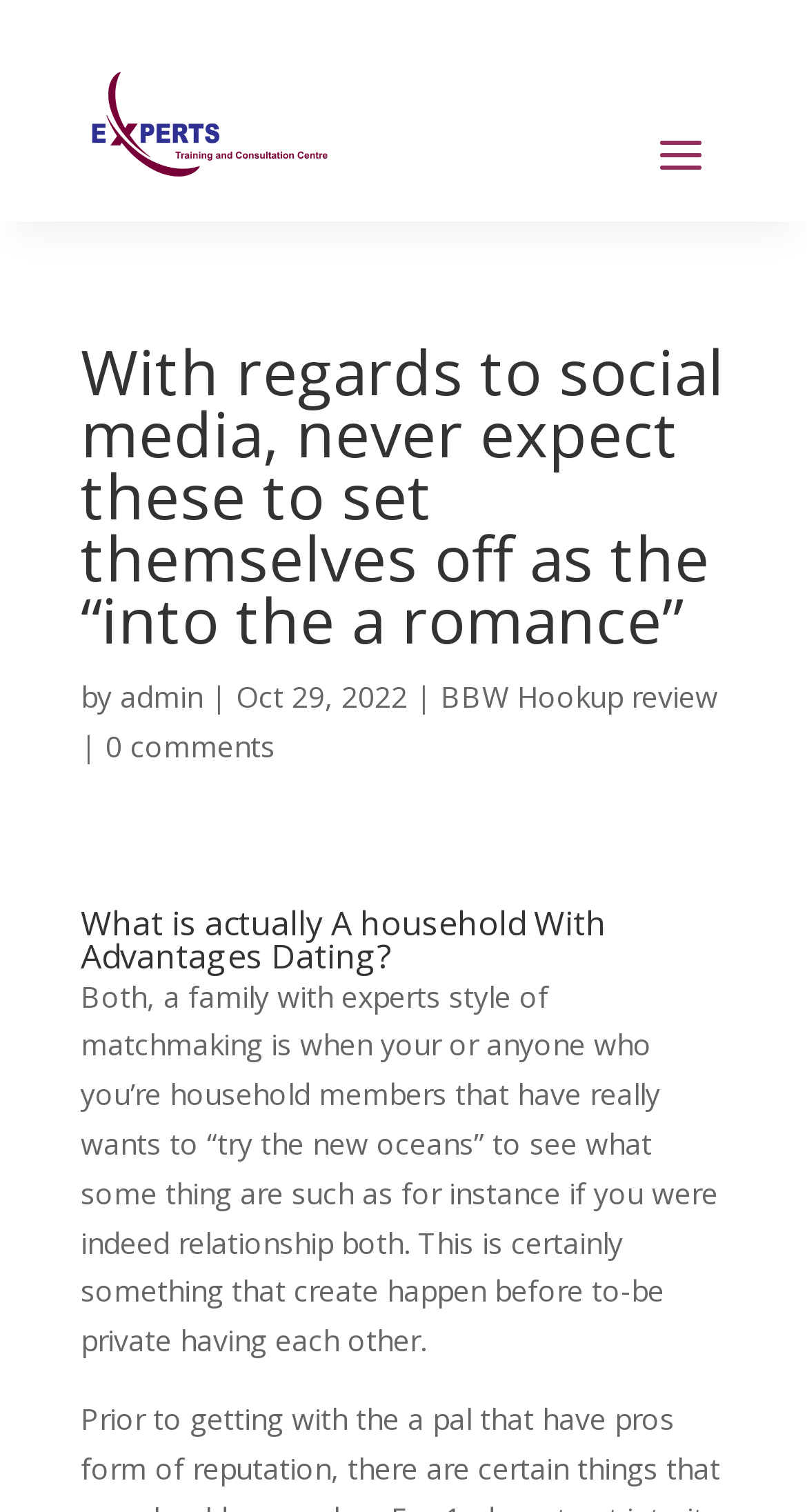Can you find and provide the main heading text of this webpage?

With regards to social media, never expect these to set themselves off as the “into the a romance”